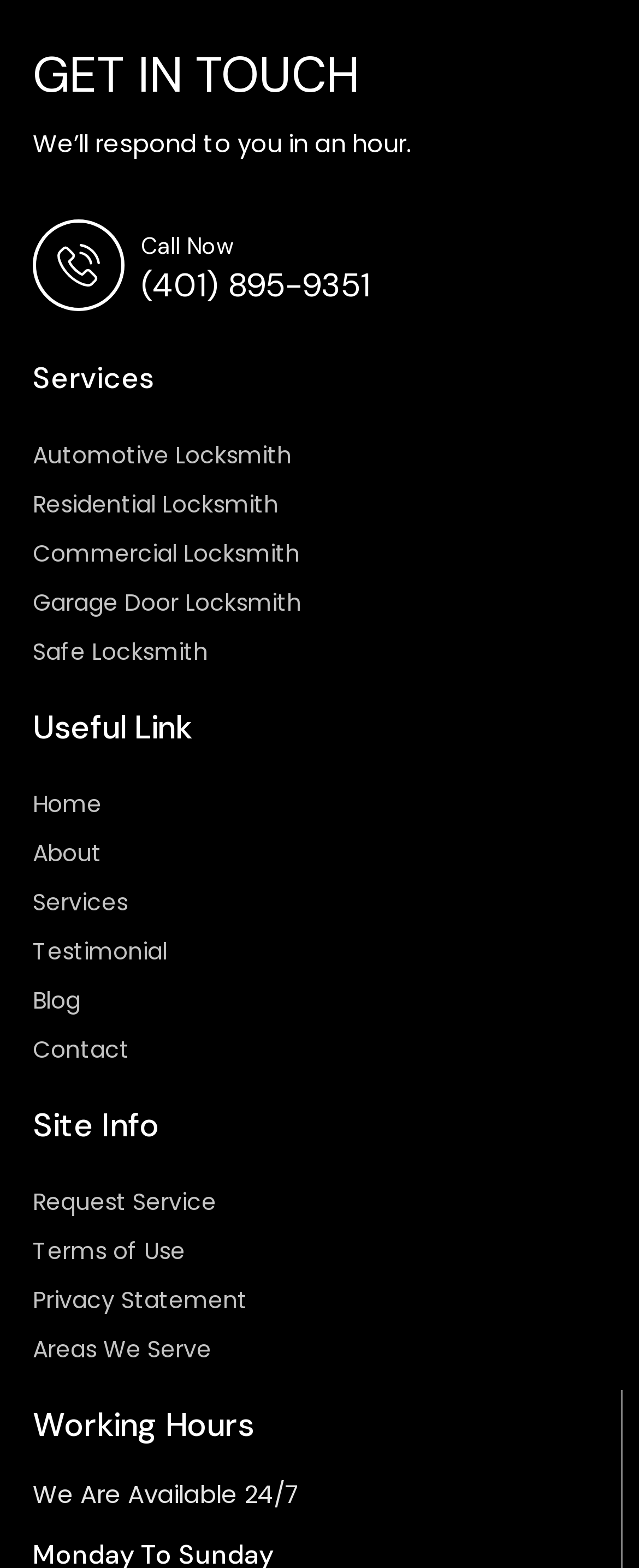Please specify the bounding box coordinates of the clickable region necessary for completing the following instruction: "Click Automotive Locksmith". The coordinates must consist of four float numbers between 0 and 1, i.e., [left, top, right, bottom].

[0.051, 0.274, 0.949, 0.306]